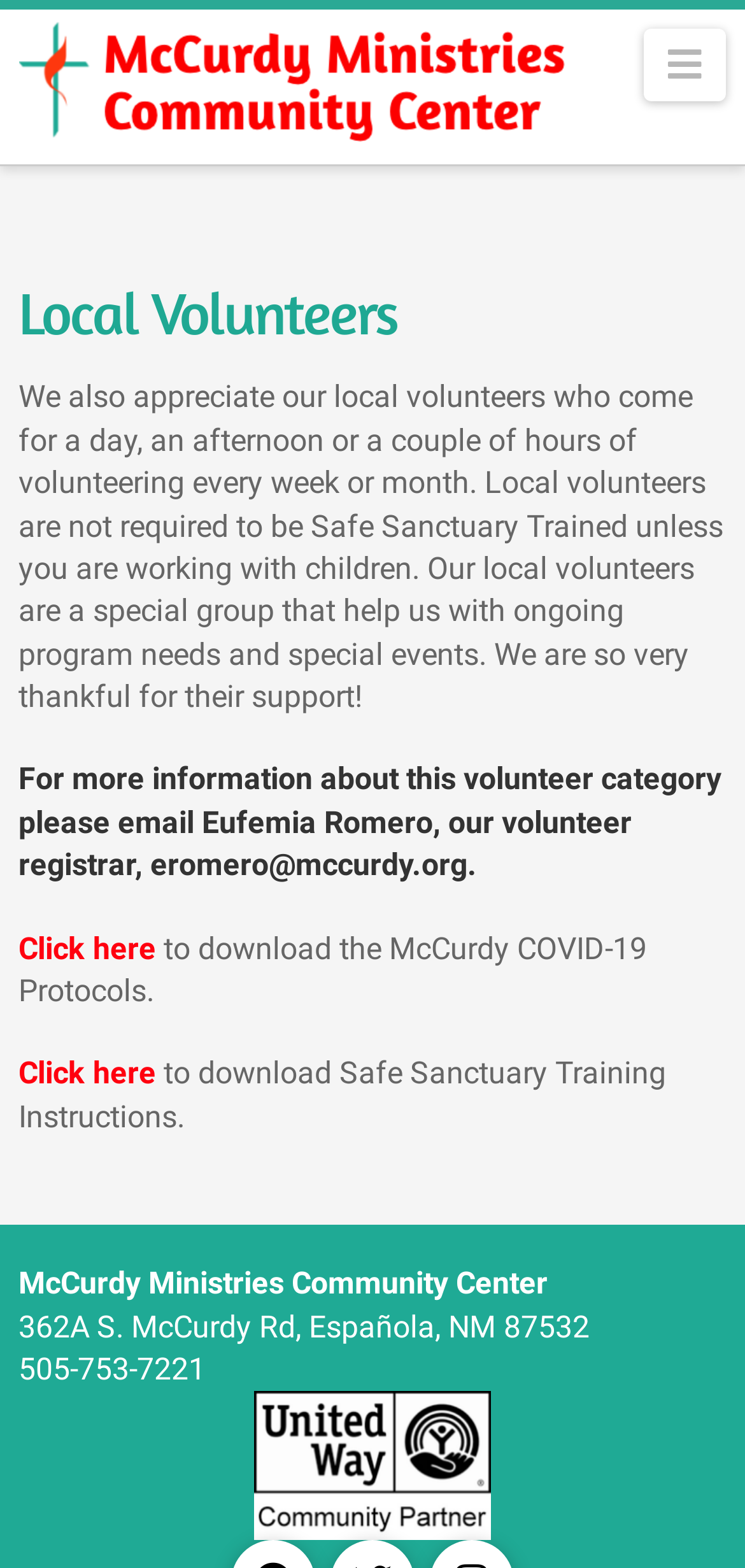Identify the coordinates of the bounding box for the element described below: "eromero@mccurdy.org". Return the coordinates as four float numbers between 0 and 1: [left, top, right, bottom].

[0.202, 0.54, 0.628, 0.563]